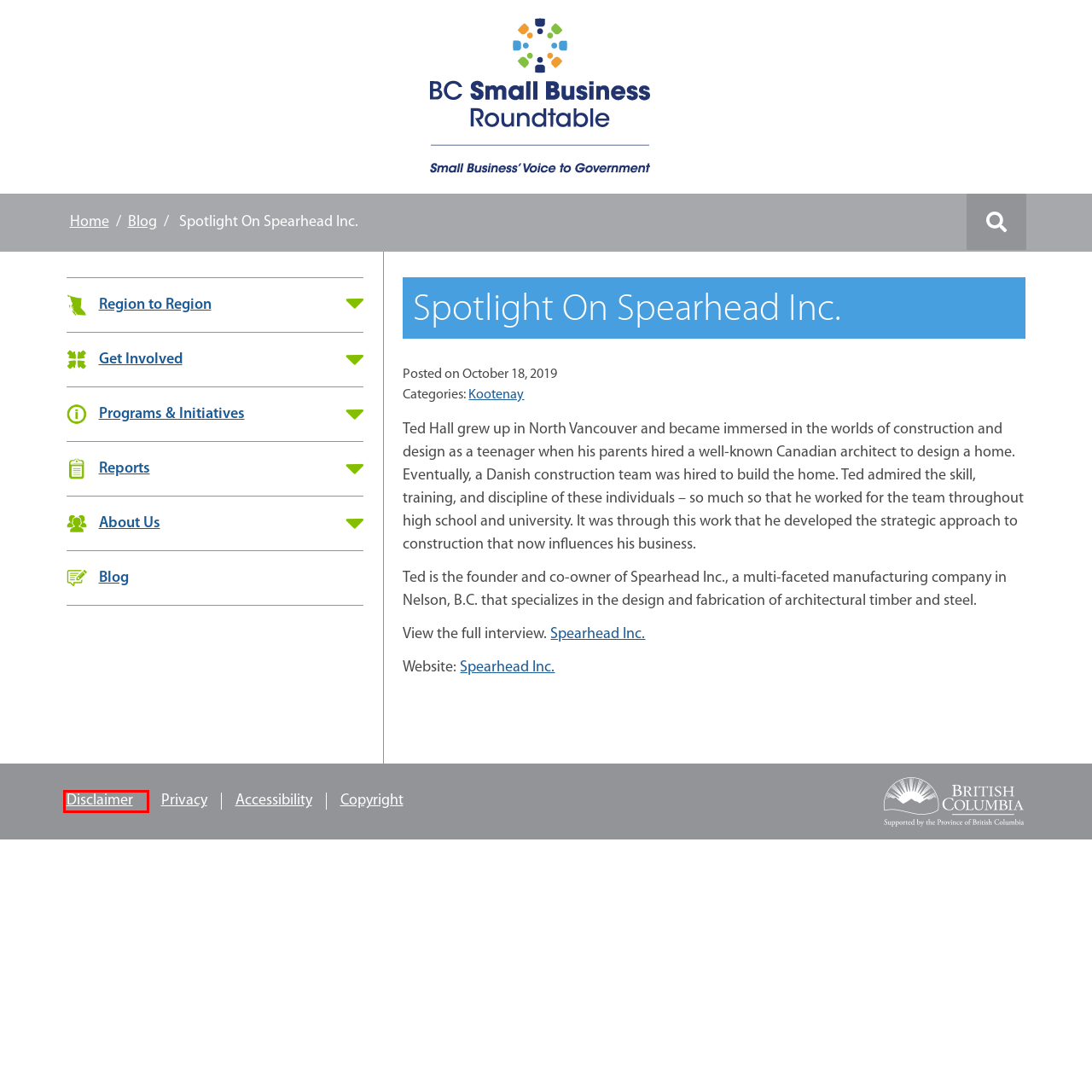You are provided with a screenshot of a webpage that has a red bounding box highlighting a UI element. Choose the most accurate webpage description that matches the new webpage after clicking the highlighted element. Here are your choices:
A. B.C. Government Website Privacy Statement - Province of British Columbia
B. Reports – Small Business Round Table
C. Copyright - Province of British Columbia
D. About Us – Small Business Round Table
E. Spearhead — Home
F. Programs & Initiatives – Small Business Round Table
G. Kootenay – Small Business Round Table
H. Disclaimer - Province of British Columbia

H